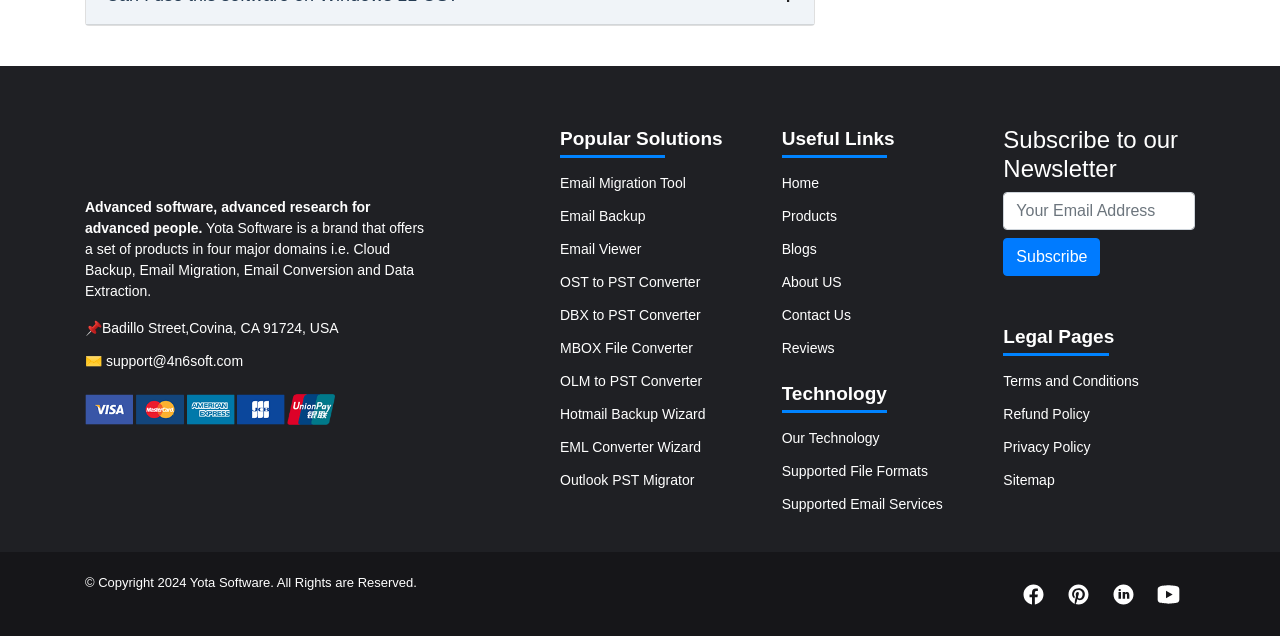Find the bounding box coordinates of the element's region that should be clicked in order to follow the given instruction: "Check the Terms and Conditions". The coordinates should consist of four float numbers between 0 and 1, i.e., [left, top, right, bottom].

[0.784, 0.586, 0.89, 0.611]